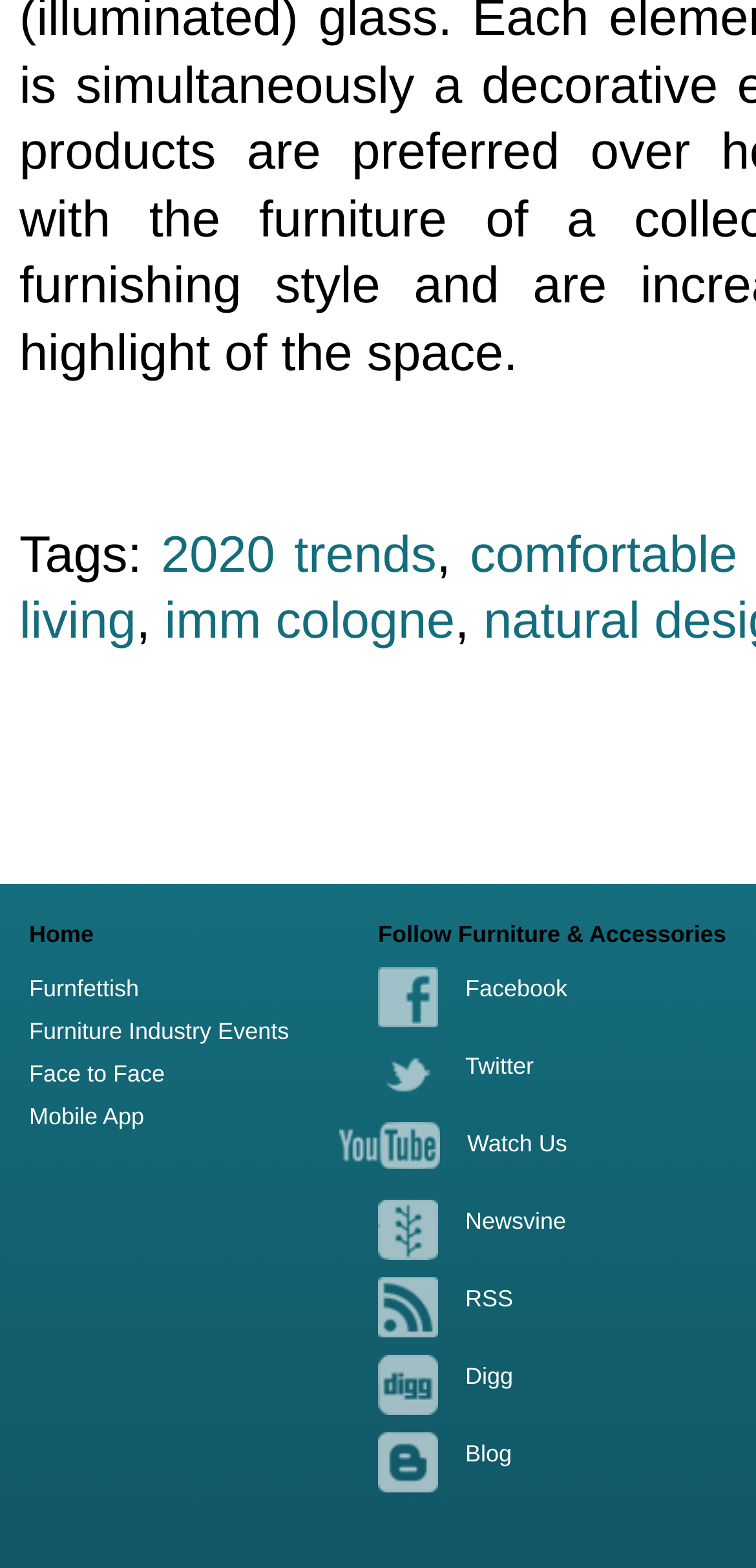Identify the bounding box for the UI element specified in this description: "The Canadian". The coordinates must be four float numbers between 0 and 1, formatted as [left, top, right, bottom].

None